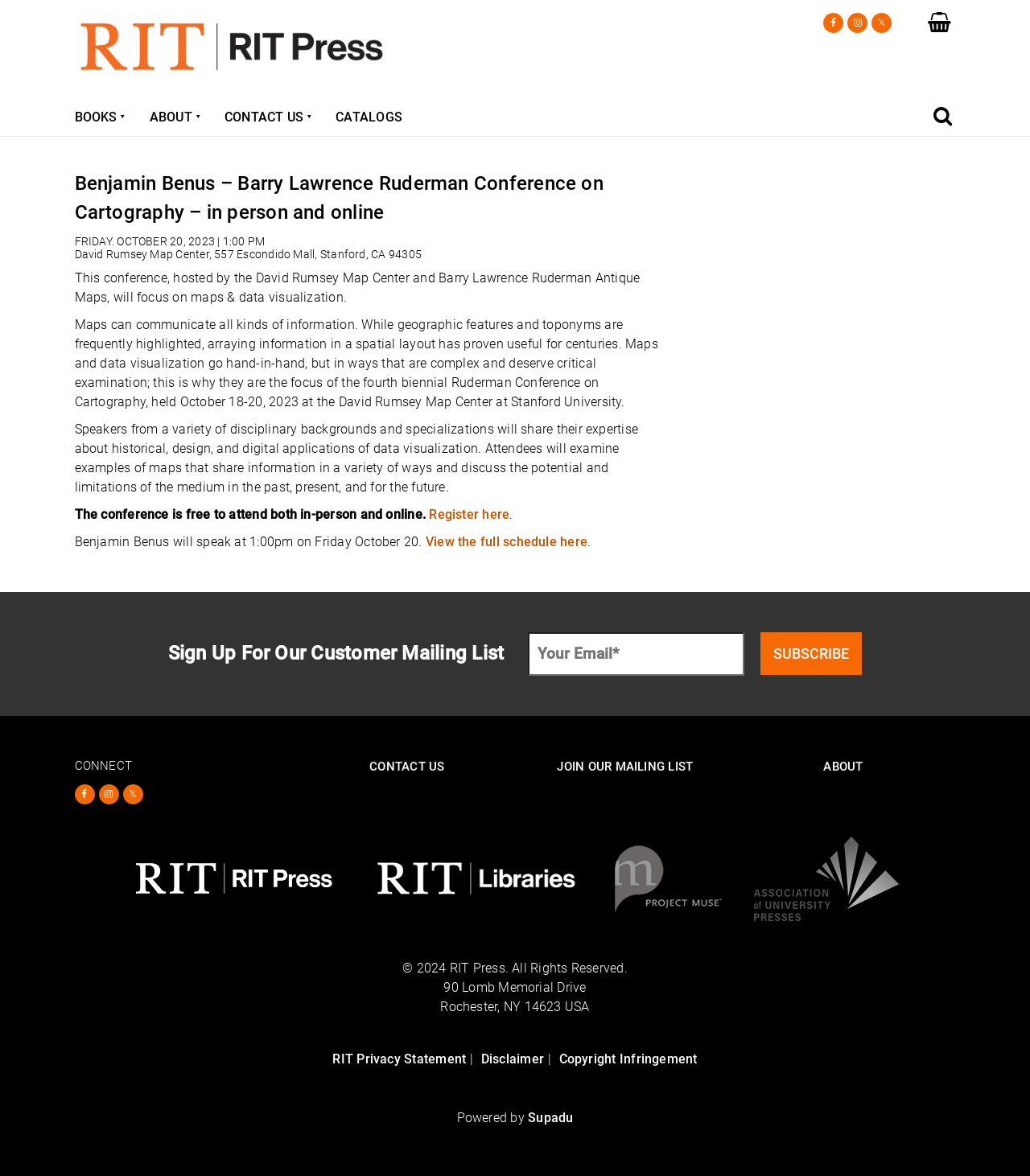Please determine the bounding box coordinates of the area that needs to be clicked to complete this task: 'Subscribe to the mailing list'. The coordinates must be four float numbers between 0 and 1, formatted as [left, top, right, bottom].

[0.738, 0.538, 0.837, 0.574]